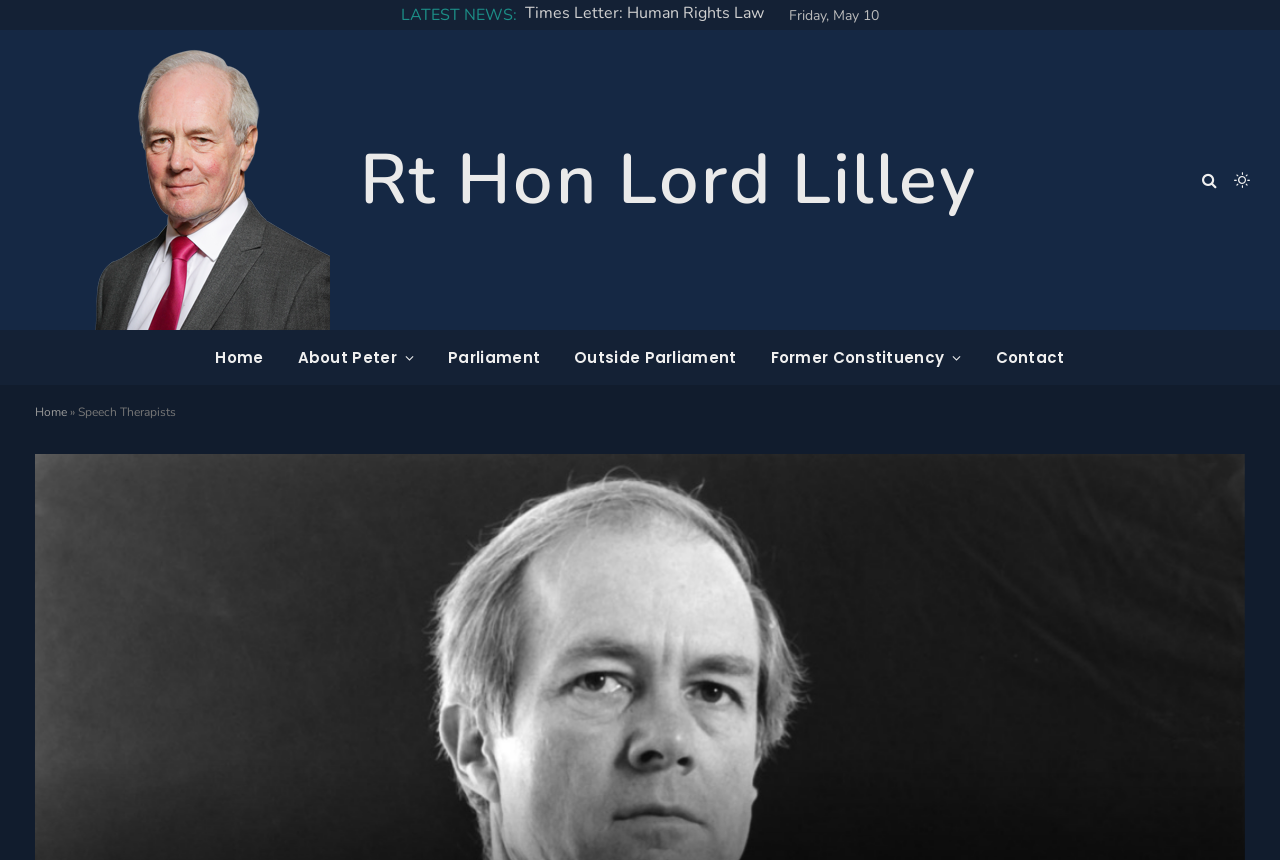Please mark the clickable region by giving the bounding box coordinates needed to complete this instruction: "Go to the home page".

[0.155, 0.385, 0.219, 0.447]